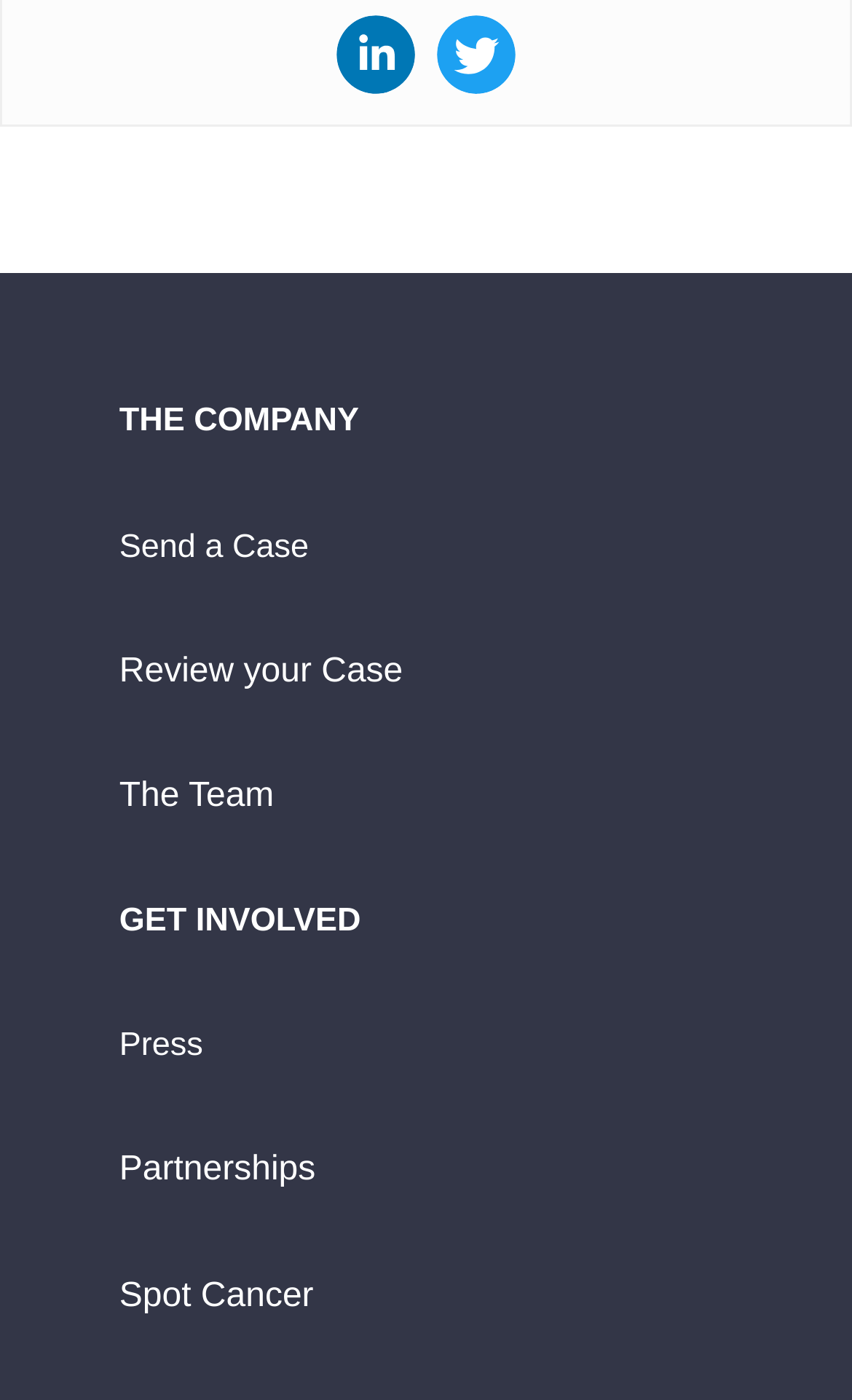Please answer the following query using a single word or phrase: 
How many links are under the 'GET INVOLVED' section?

4